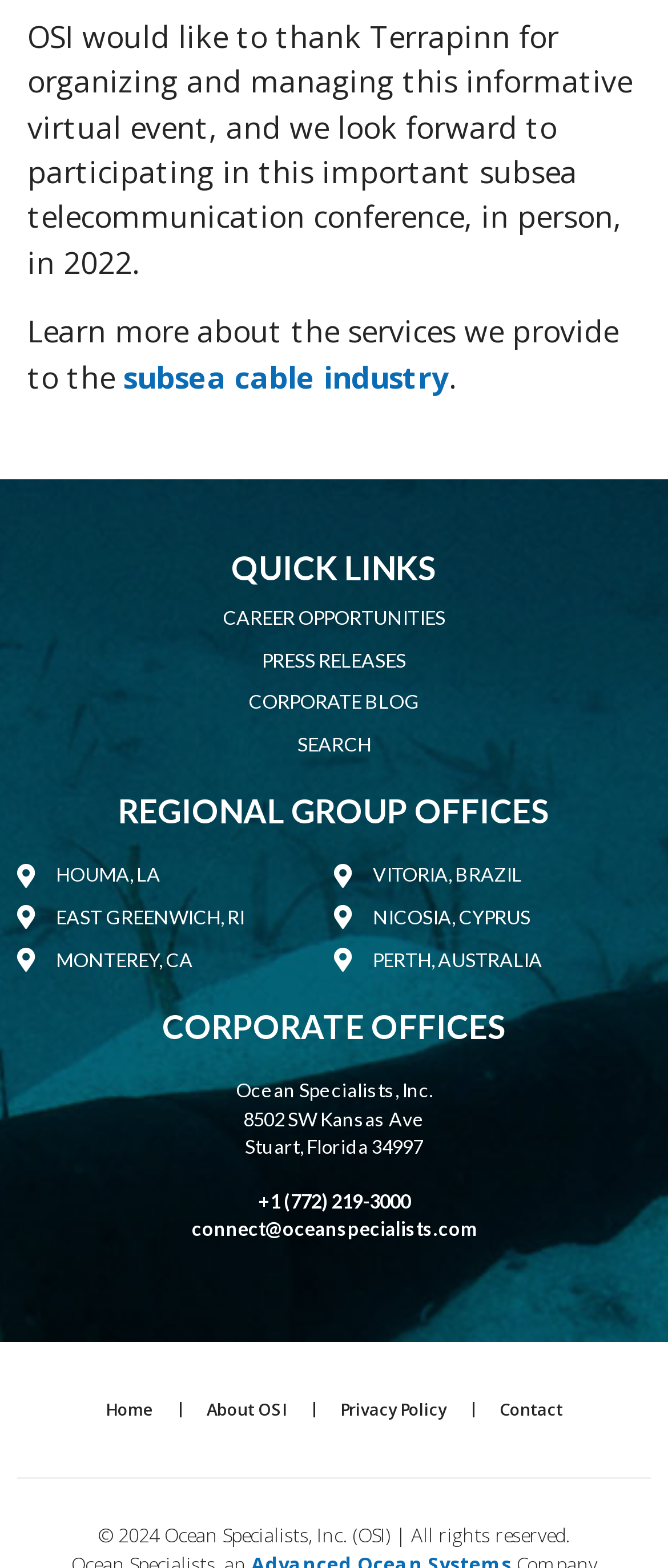Find the bounding box coordinates of the element to click in order to complete the given instruction: "visit the corporate blog."

[0.026, 0.439, 0.974, 0.458]